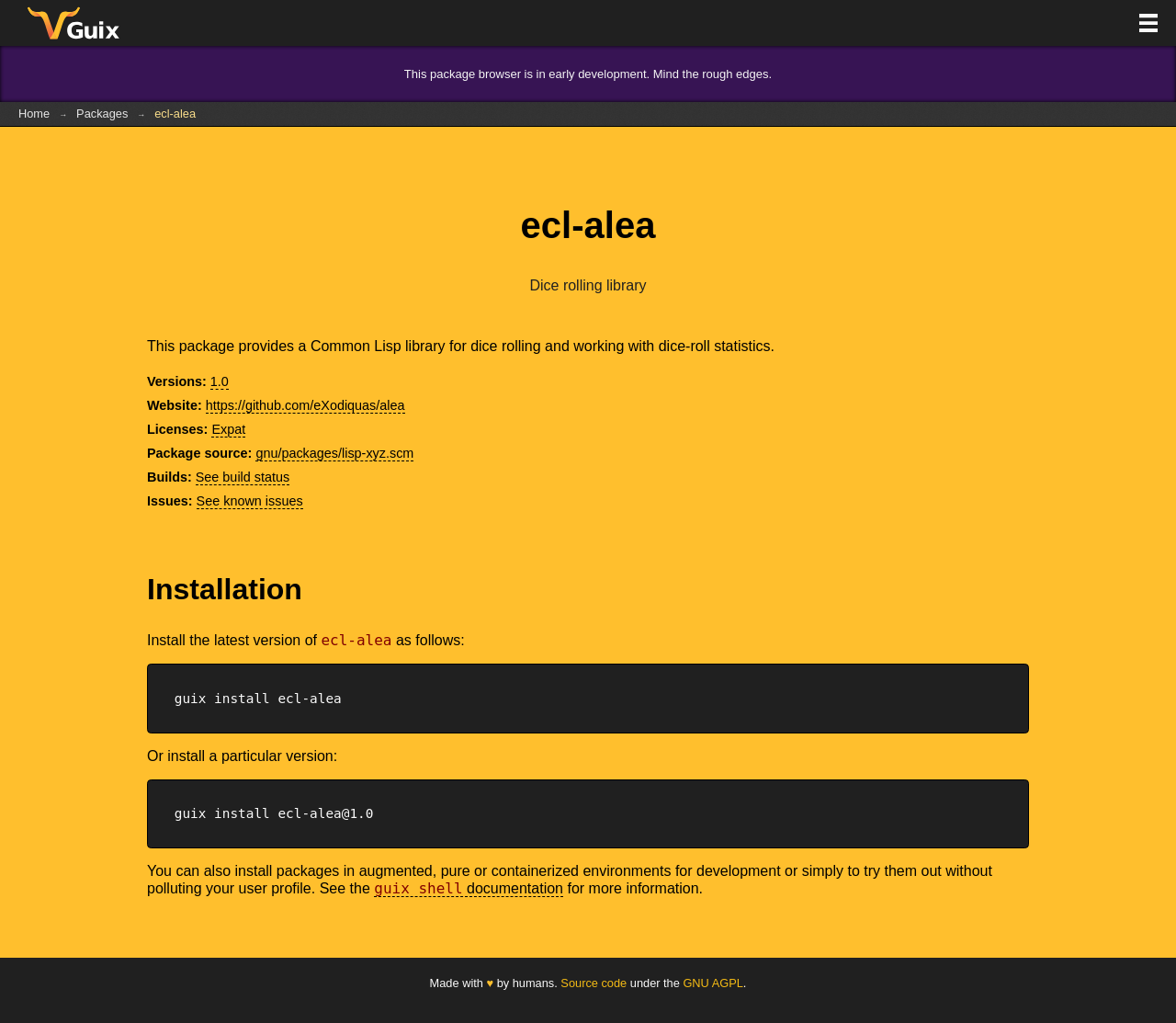Please find and report the bounding box coordinates of the element to click in order to perform the following action: "Install the latest version of ecl-alea". The coordinates should be expressed as four float numbers between 0 and 1, in the format [left, top, right, bottom].

[0.148, 0.675, 0.29, 0.69]